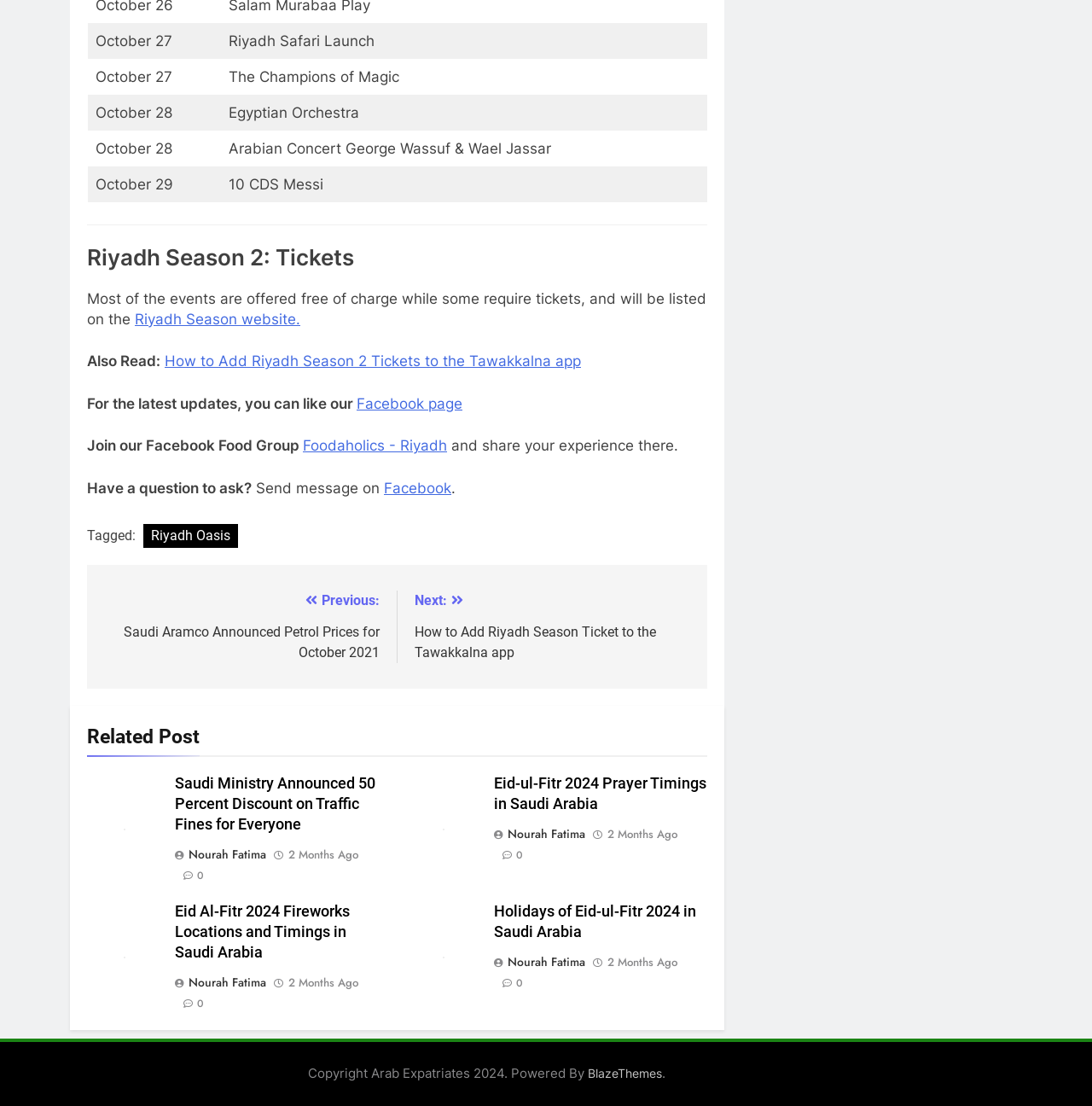Using the elements shown in the image, answer the question comprehensively: What is the name of the Facebook page mentioned?

The text 'Join our Facebook Food Group' is followed by a link to 'Foodaholics - Riyadh', so the name of the Facebook page mentioned is 'Foodaholics - Riyadh'.